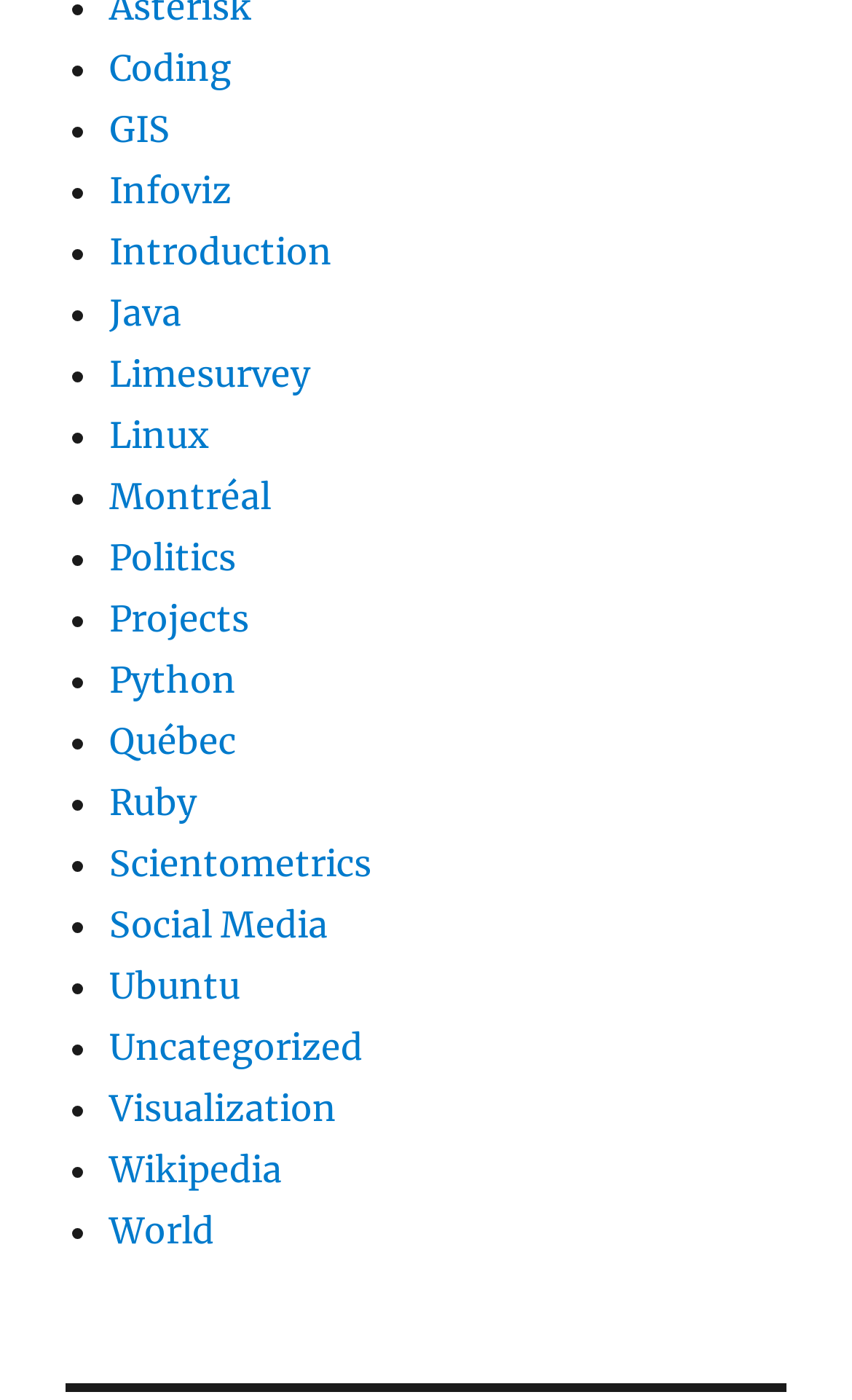Provide a single word or phrase answer to the question: 
Are the list items grouped into categories?

No